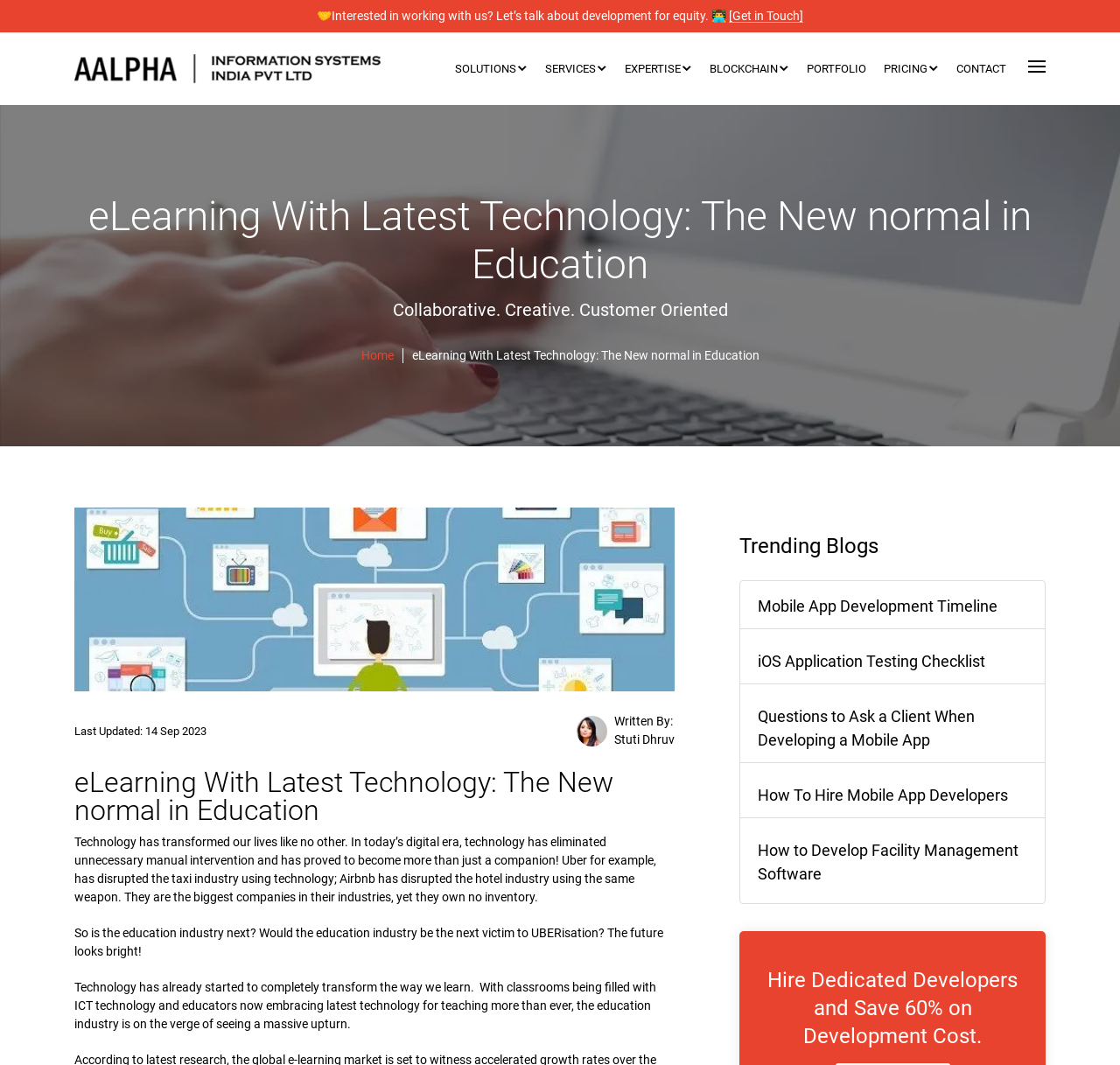Please find the bounding box coordinates (top-left x, top-left y, bottom-right x, bottom-right y) in the screenshot for the UI element described as follows: Expertise

[0.558, 0.035, 0.618, 0.098]